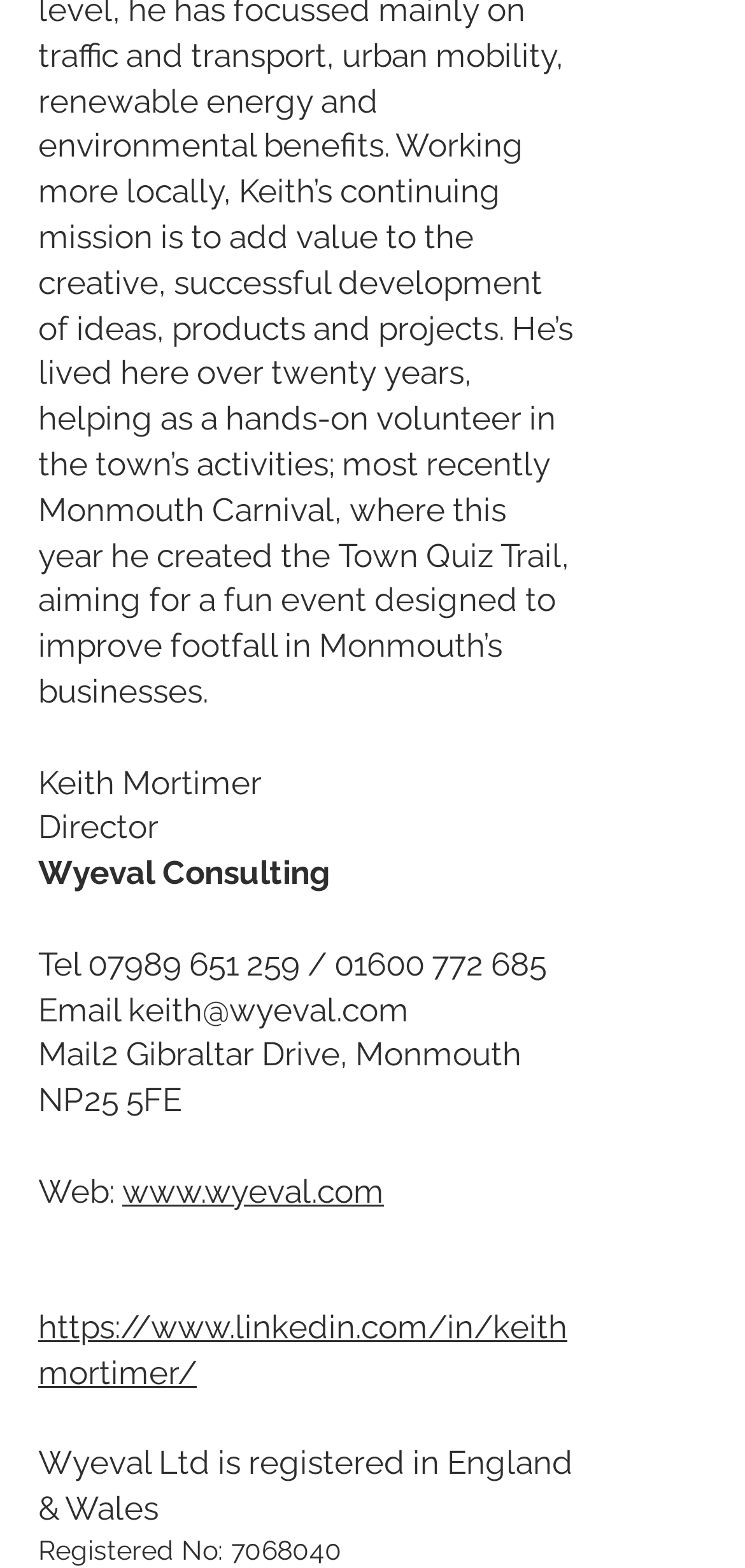Determine the bounding box for the UI element described here: "01600 772 685".

[0.449, 0.602, 0.733, 0.627]